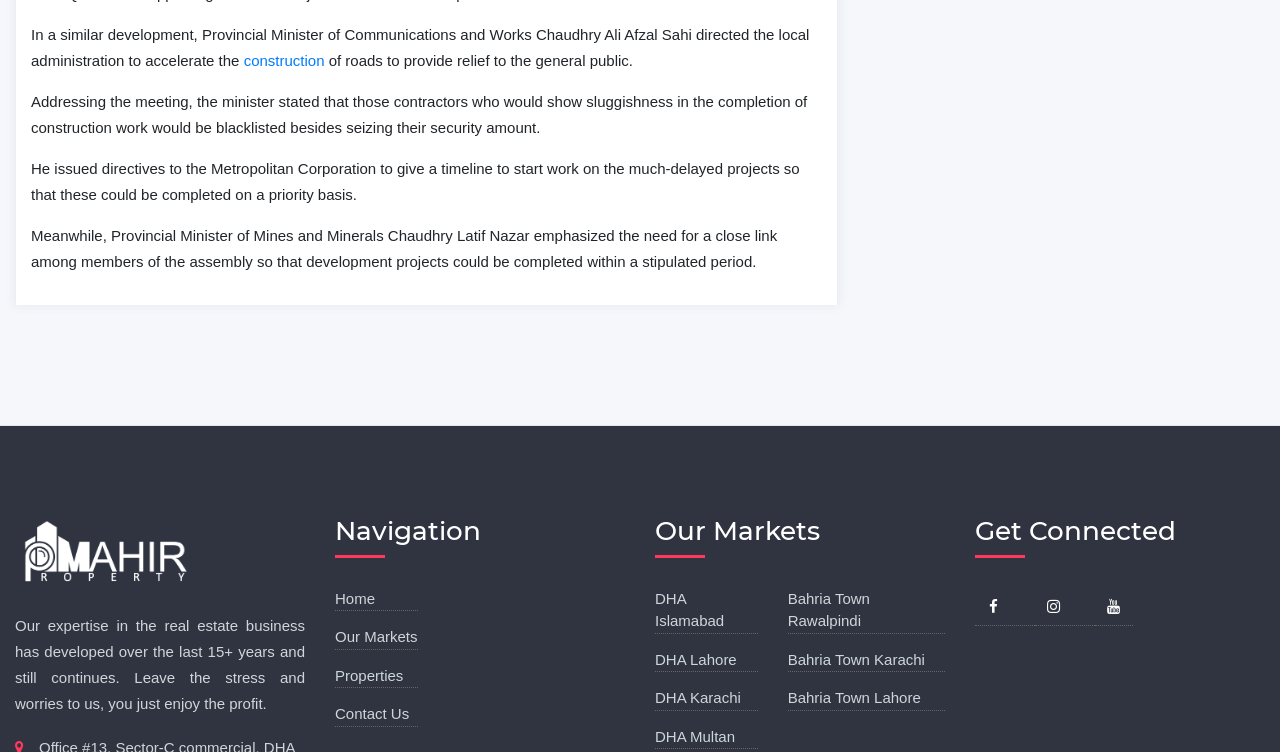Identify the bounding box for the UI element described as: "Bahria Town Rawalpindi". The coordinates should be four float numbers between 0 and 1, i.e., [left, top, right, bottom].

[0.615, 0.784, 0.68, 0.837]